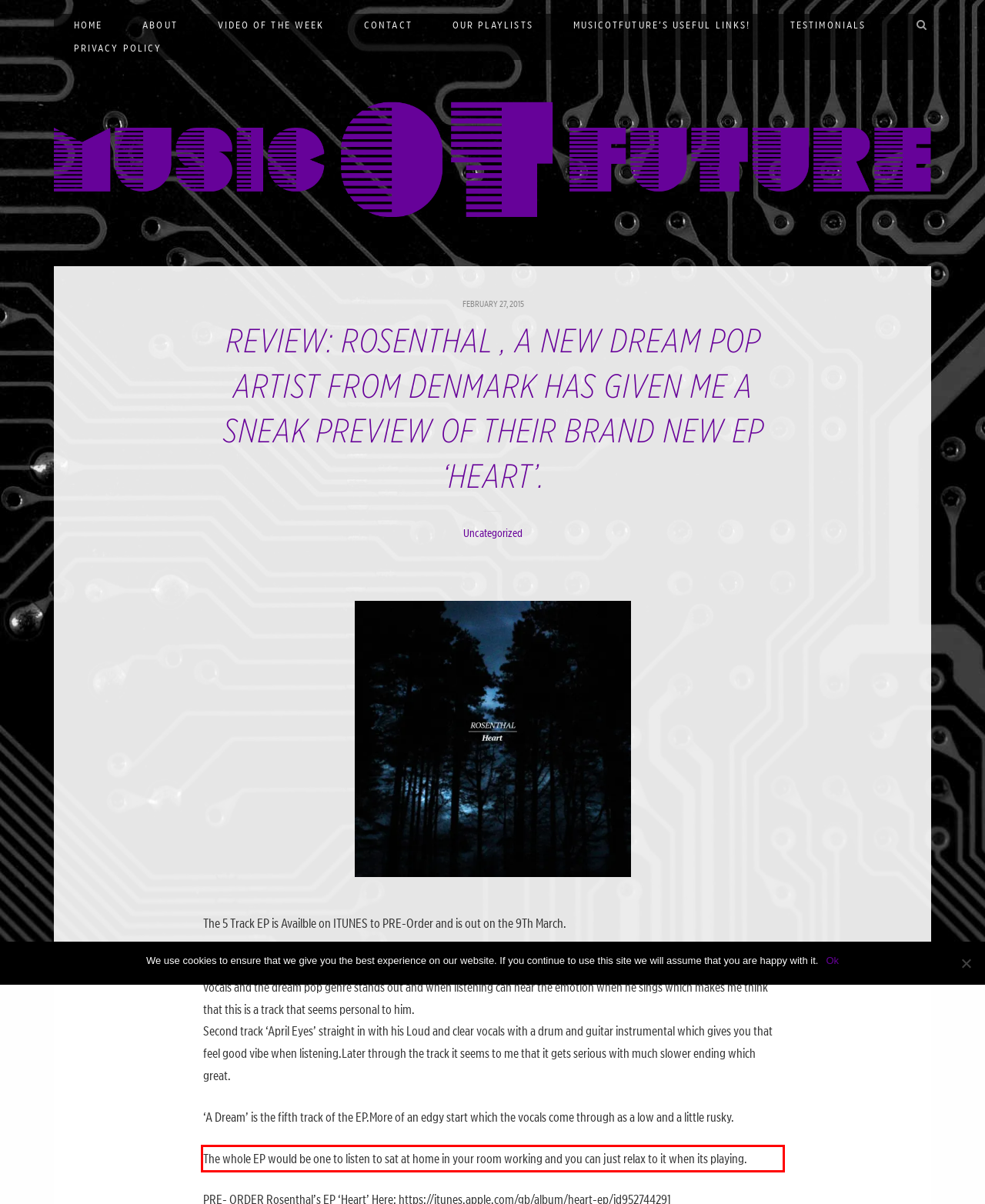Identify and transcribe the text content enclosed by the red bounding box in the given screenshot.

The whole EP would be one to listen to sat at home in your room working and you can just relax to it when its playing.